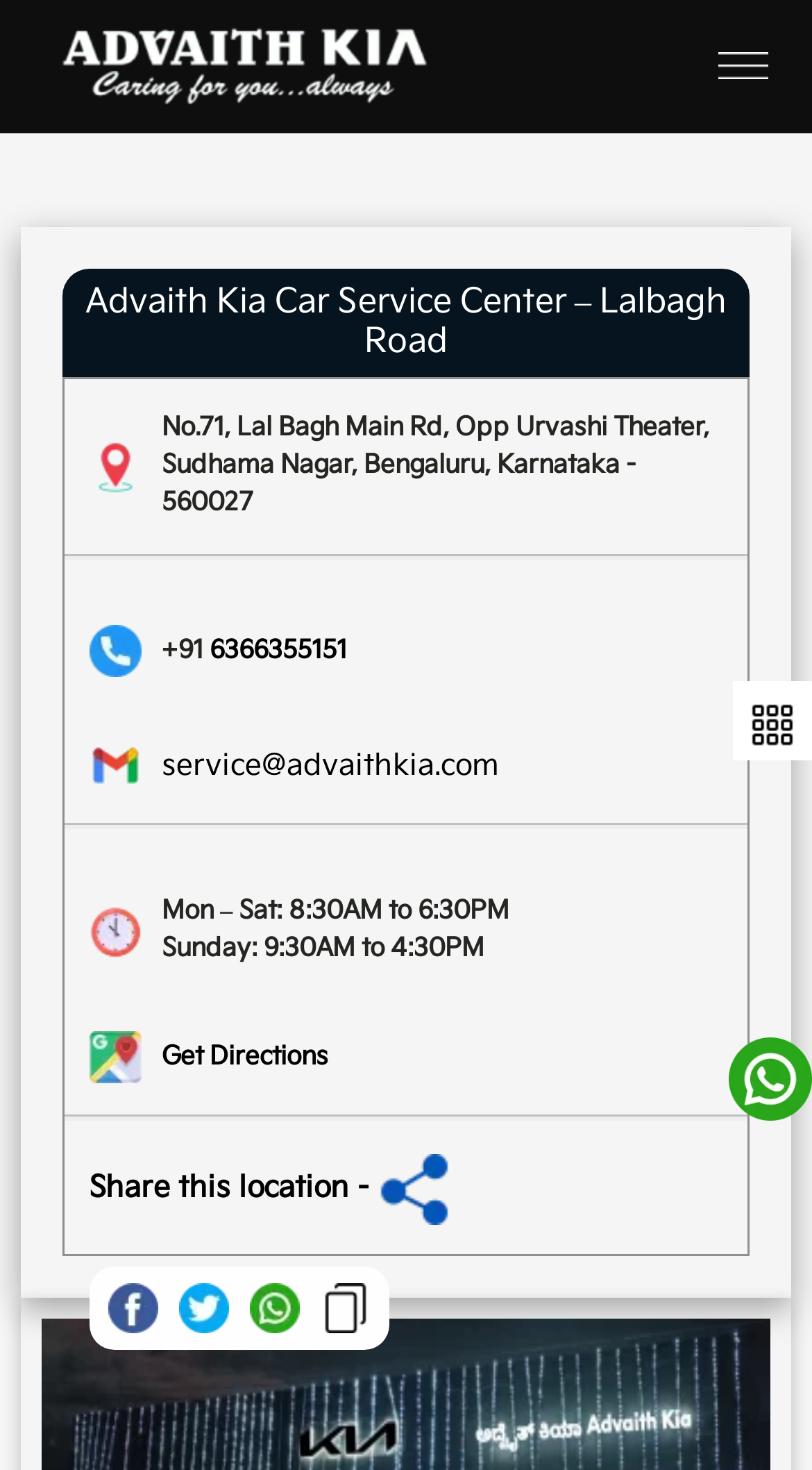Can you give a comprehensive explanation to the question given the content of the image?
Is there a button to get directions to Advaith Kia Car Service Center?

I found the button by looking at the link element with the bounding box coordinates [0.174, 0.707, 0.404, 0.732] which contains the text 'Get Directions'.